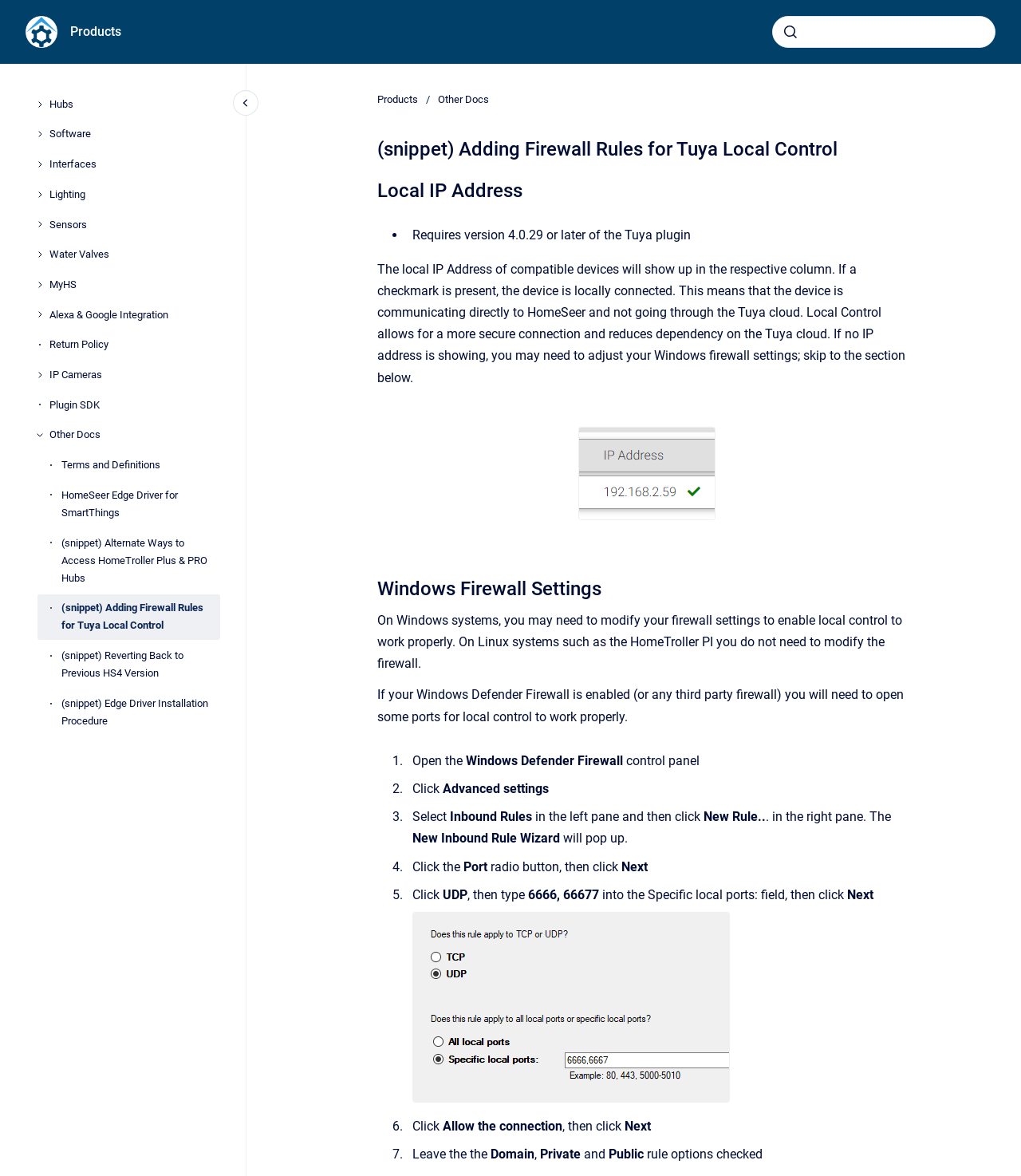Identify the coordinates of the bounding box for the element that must be clicked to accomplish the instruction: "Click on the 'Contact Us' link".

None